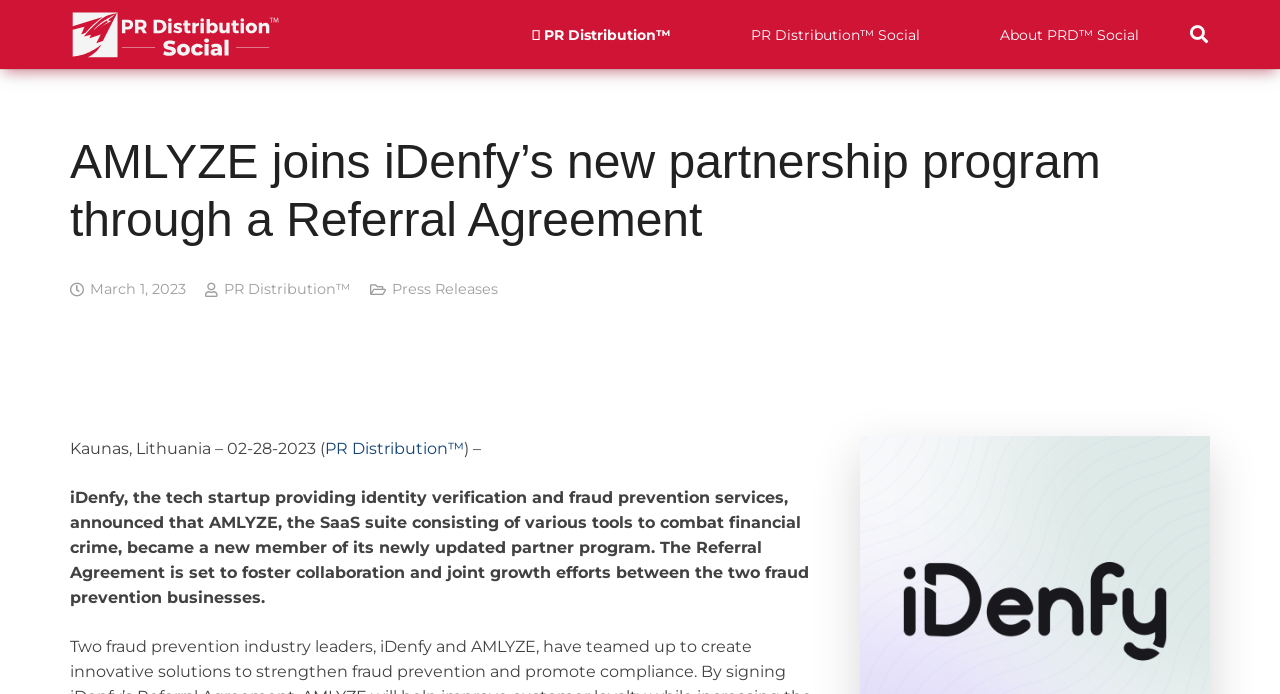Find the bounding box coordinates for the area that should be clicked to accomplish the instruction: "Share on Facebook".

[0.269, 0.522, 0.282, 0.545]